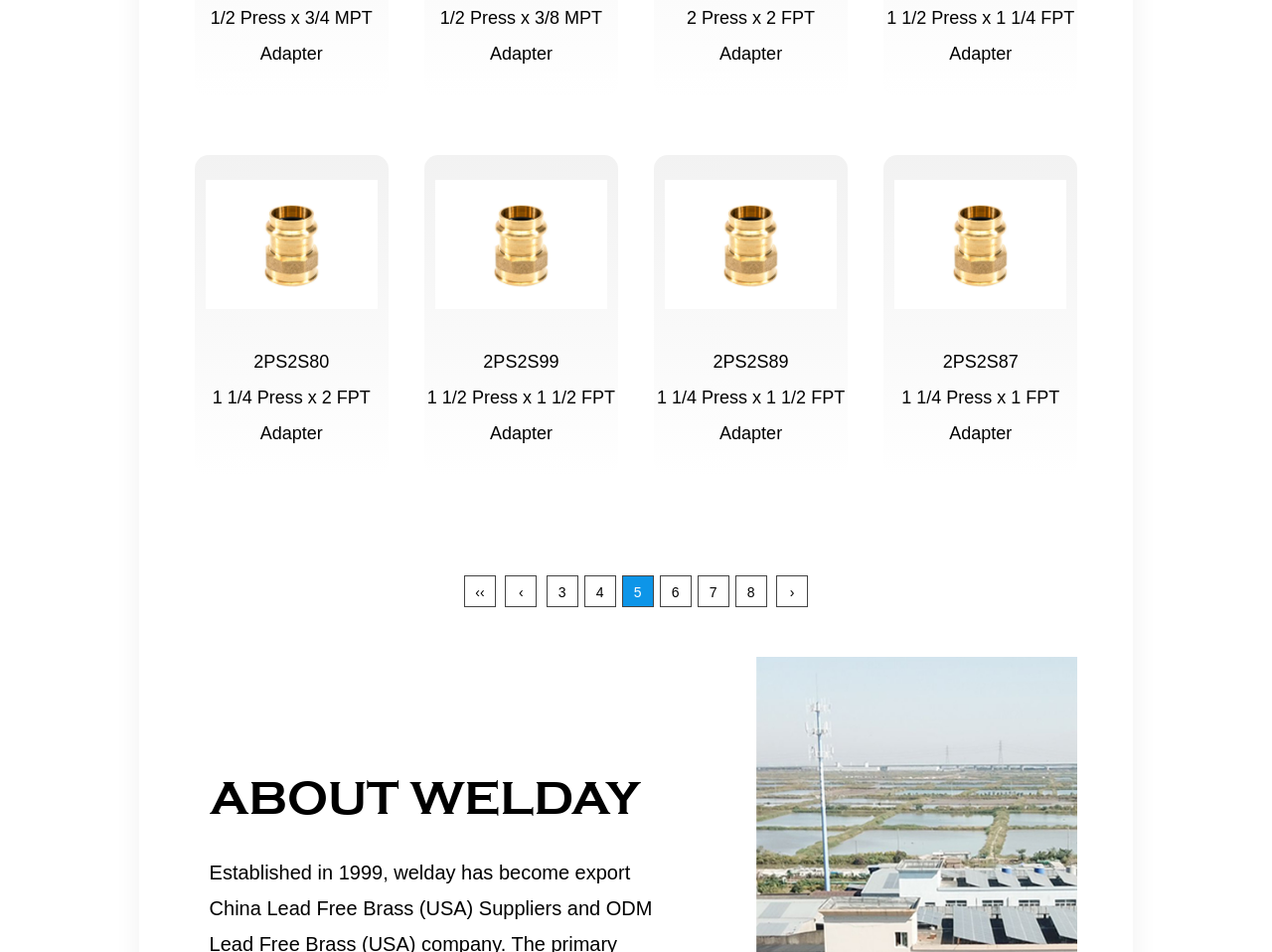Pinpoint the bounding box coordinates of the element you need to click to execute the following instruction: "read about WELDAY". The bounding box should be represented by four float numbers between 0 and 1, in the format [left, top, right, bottom].

[0.165, 0.802, 0.52, 0.877]